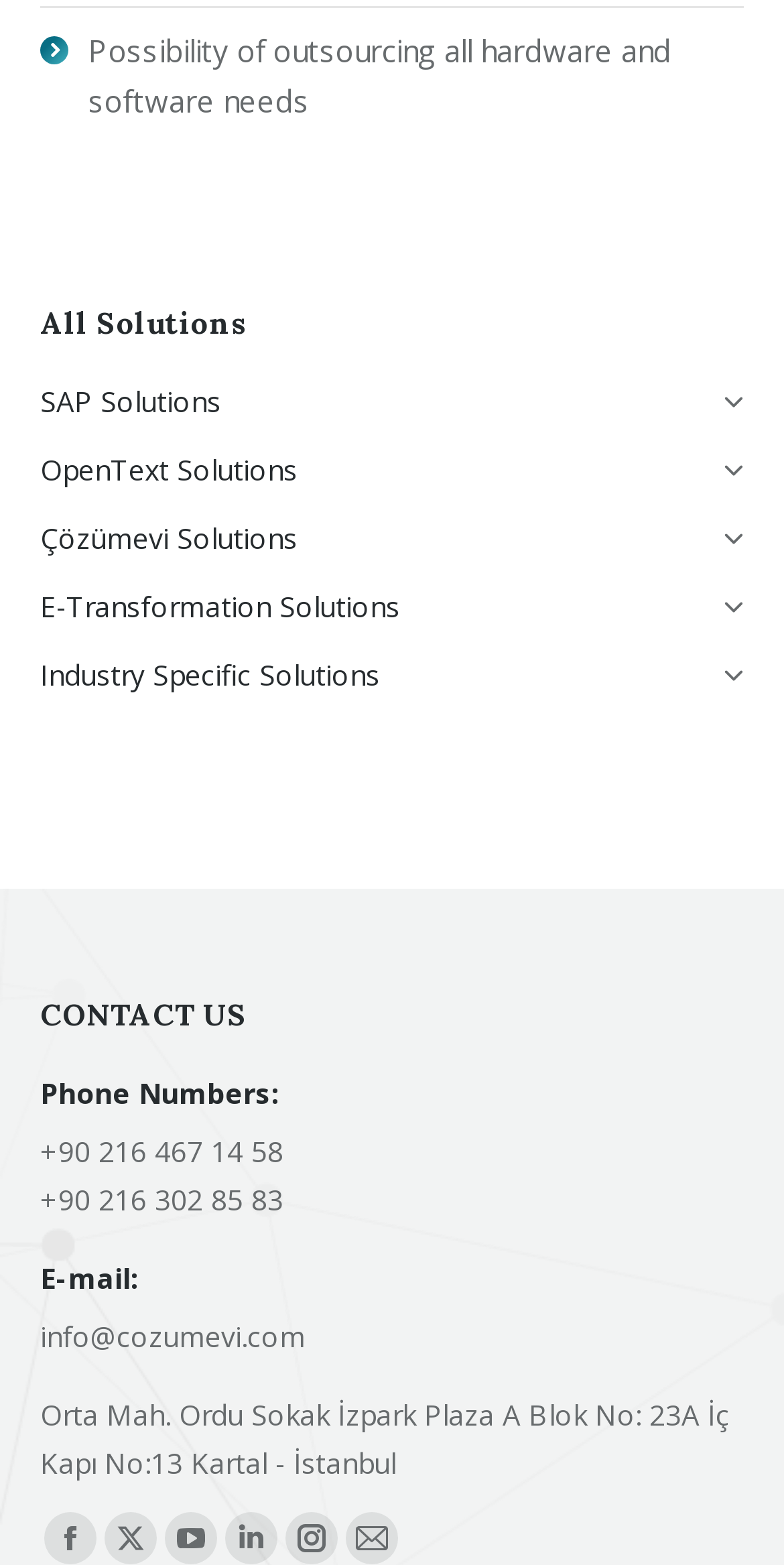Please provide the bounding box coordinates for the element that needs to be clicked to perform the instruction: "Send an email to info@cozumevi.com". The coordinates must consist of four float numbers between 0 and 1, formatted as [left, top, right, bottom].

[0.051, 0.841, 0.39, 0.866]